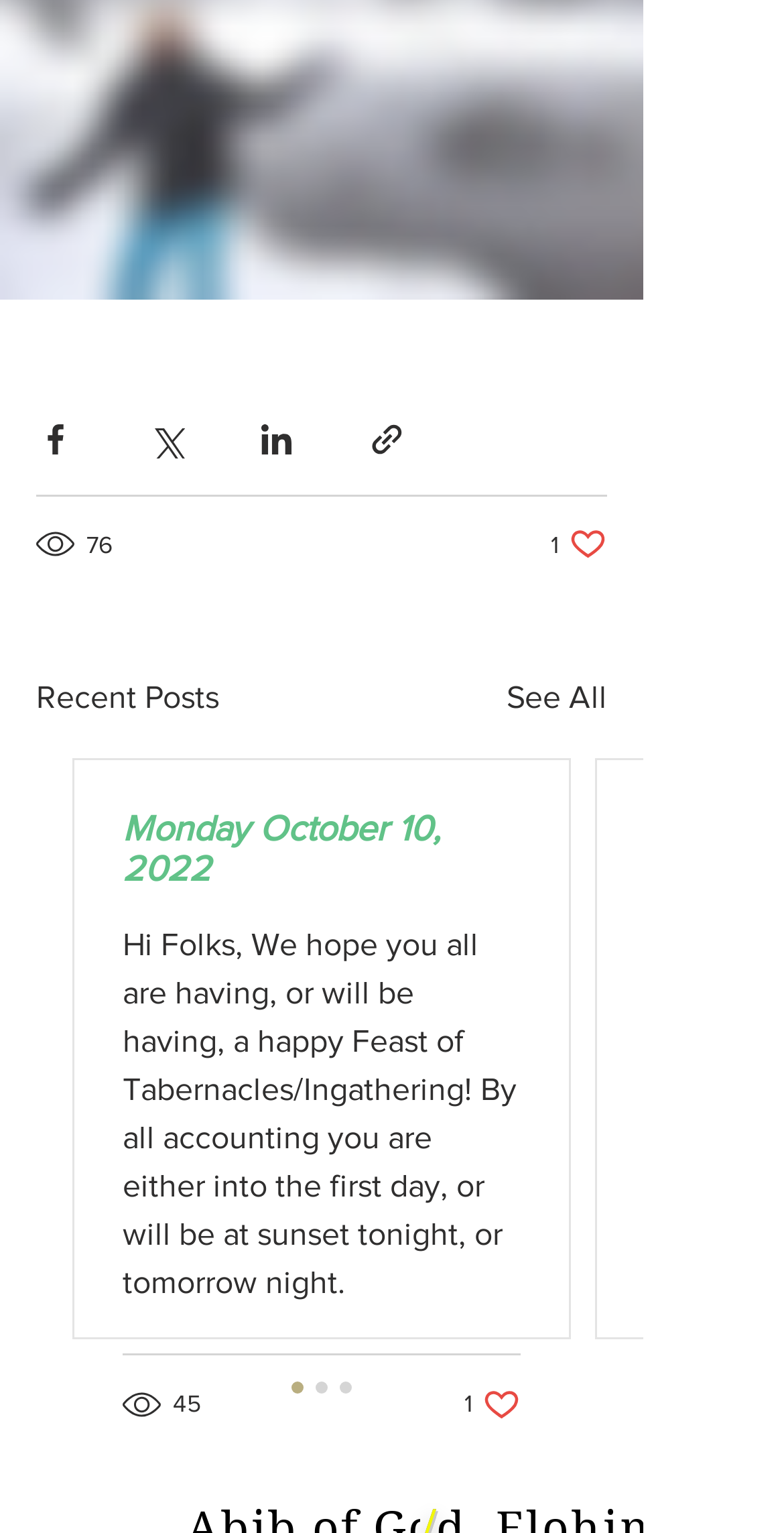Please identify the bounding box coordinates of the area that needs to be clicked to follow this instruction: "Like the post".

[0.703, 0.343, 0.774, 0.368]